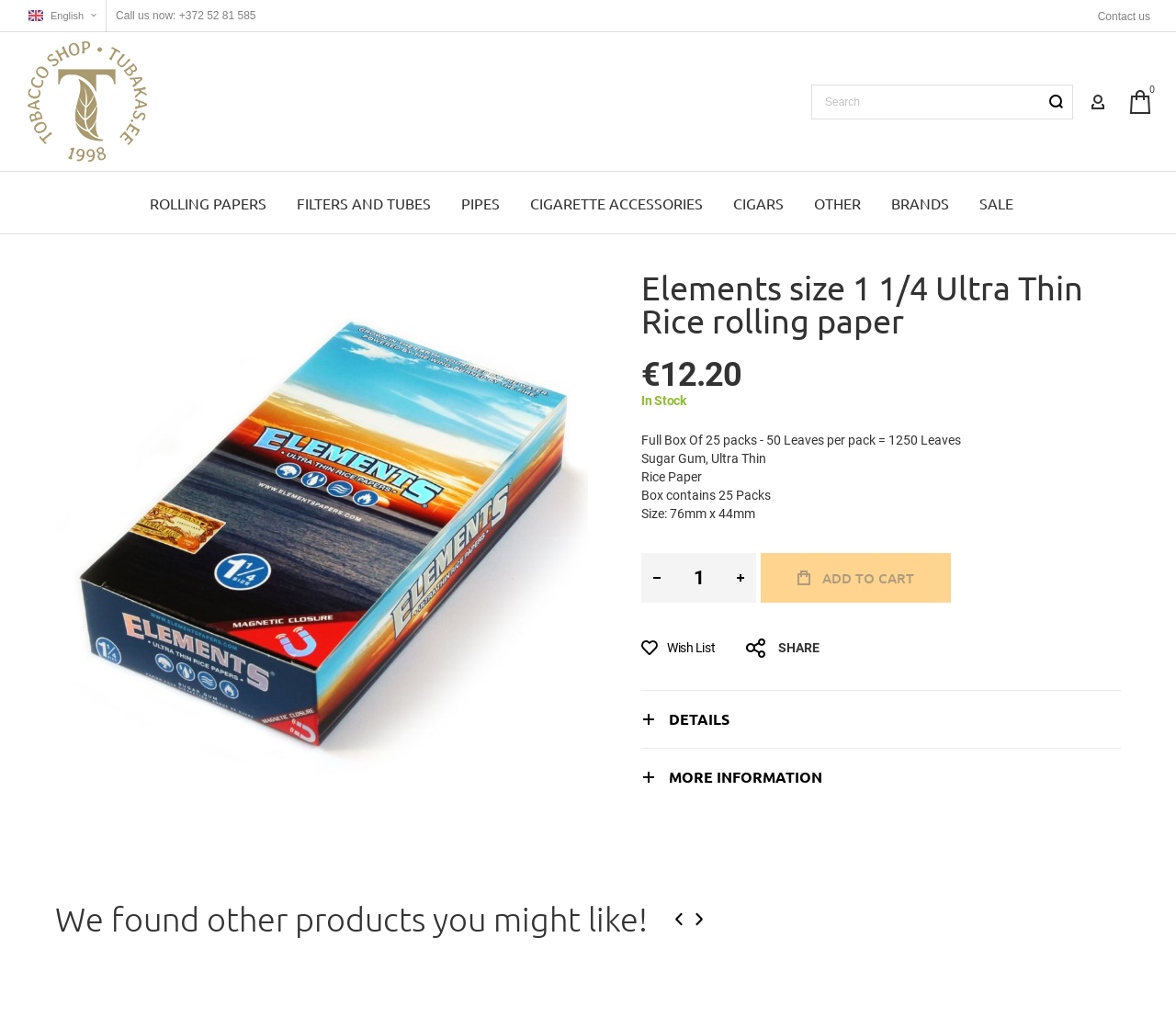What is the main heading displayed on the webpage? Please provide the text.

Elements size 1 1/4 Ultra Thin Rice rolling paper